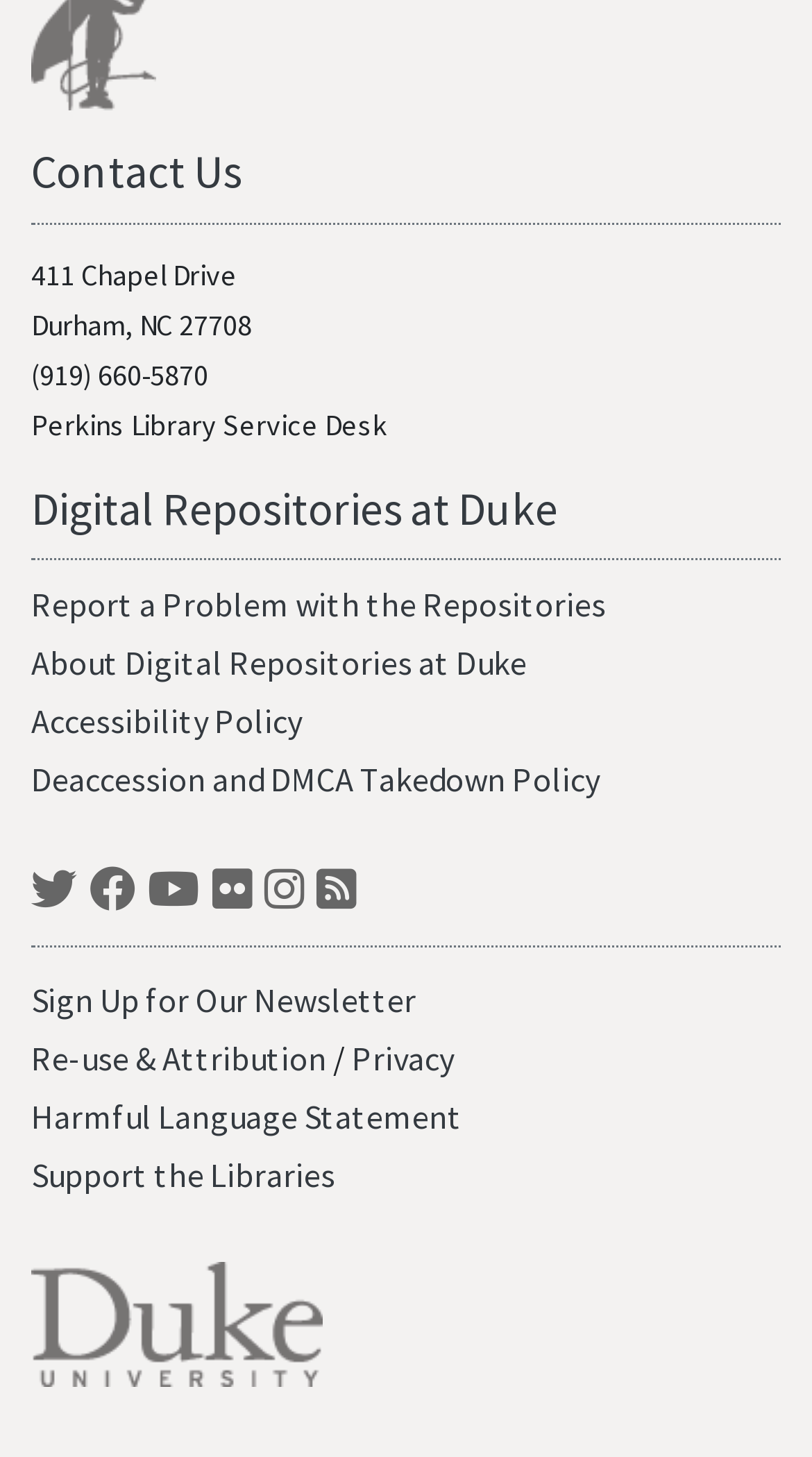Bounding box coordinates are to be given in the format (top-left x, top-left y, bottom-right x, bottom-right y). All values must be floating point numbers between 0 and 1. Provide the bounding box coordinate for the UI element described as: Accessibility Policy

[0.038, 0.481, 0.372, 0.509]